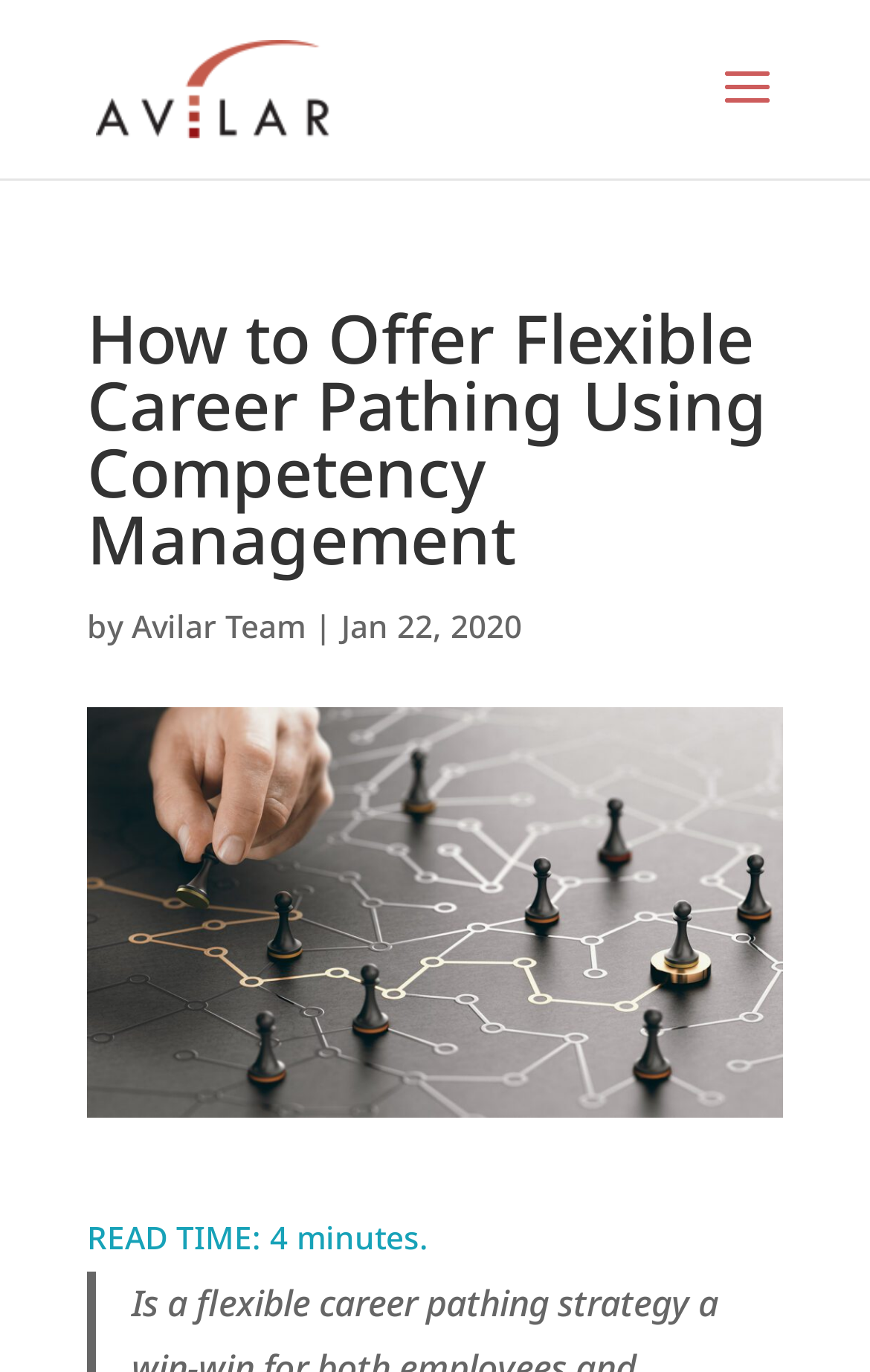What is the name of the blog?
Carefully analyze the image and provide a thorough answer to the question.

I found the answer by looking at the top-left corner of the webpage, where there is a link with the text 'The Avilar Blog' and an image with the same name.